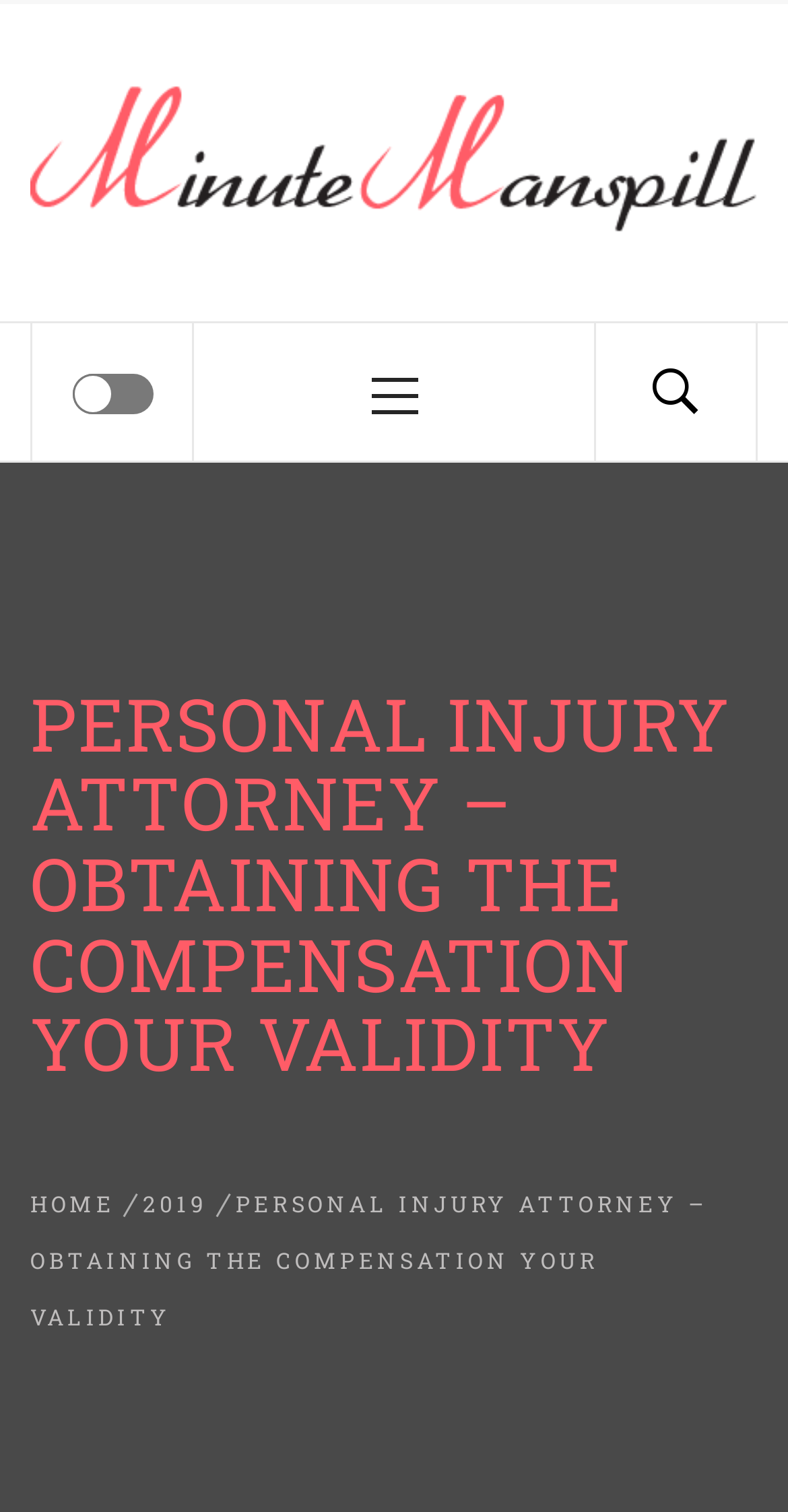What is the primary menu expanded?
Please answer the question with a detailed response using the information from the screenshot.

The primary menu is located below the top navigation menu, and its 'expanded' property is set to 'False', indicating that it is not expanded.